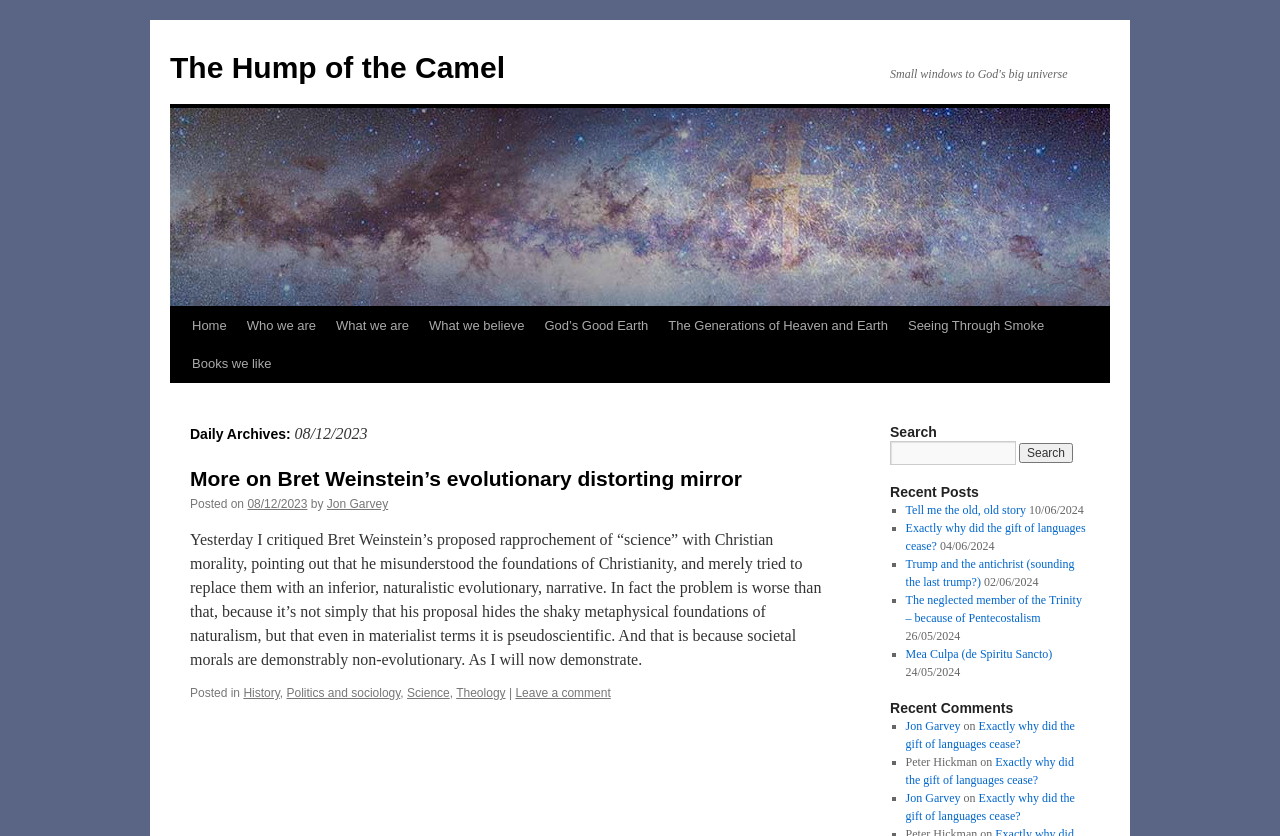What is the purpose of the textbox in the search section?
Refer to the image and give a detailed response to the question.

I found the purpose of the textbox in the search section by looking at its location within the search section and its proximity to the button 'Search'. This suggests that the textbox is used to input a search query.